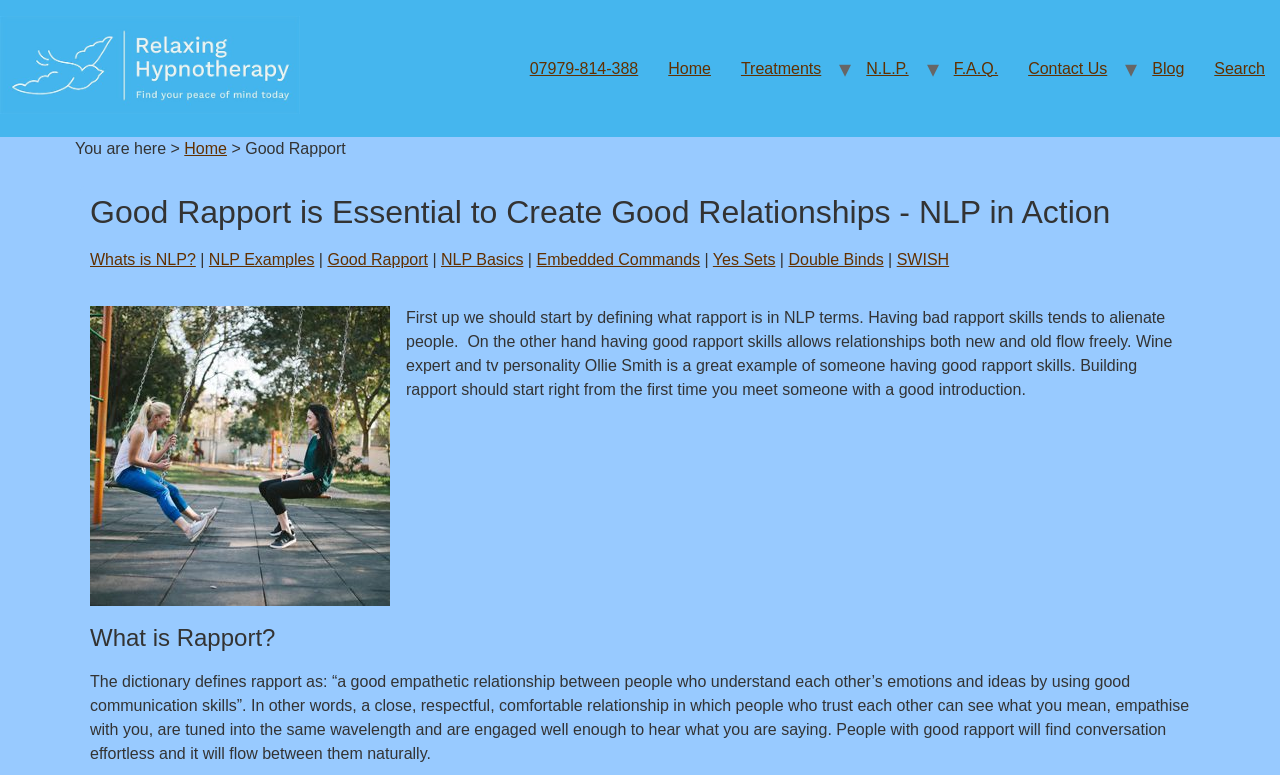Carefully examine the image and provide an in-depth answer to the question: Who is the example of someone with good rapport skills?

The webpage provides an example of someone with good rapport skills, which is Ollie Smith, a wine expert and TV personality. This example is mentioned in the text to illustrate how good rapport skills can help build relationships.